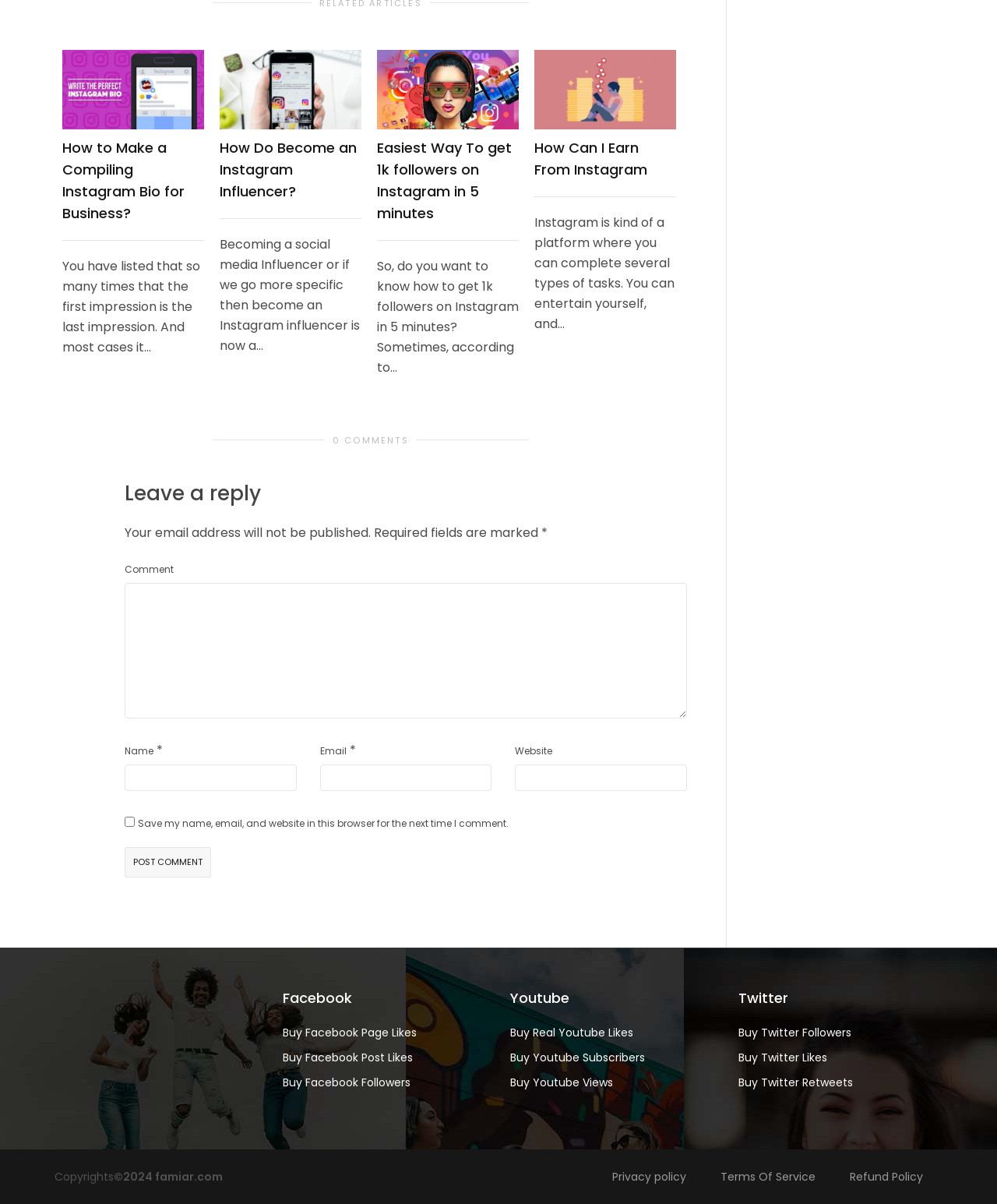How many articles are listed on the page?
Based on the image content, provide your answer in one word or a short phrase.

5